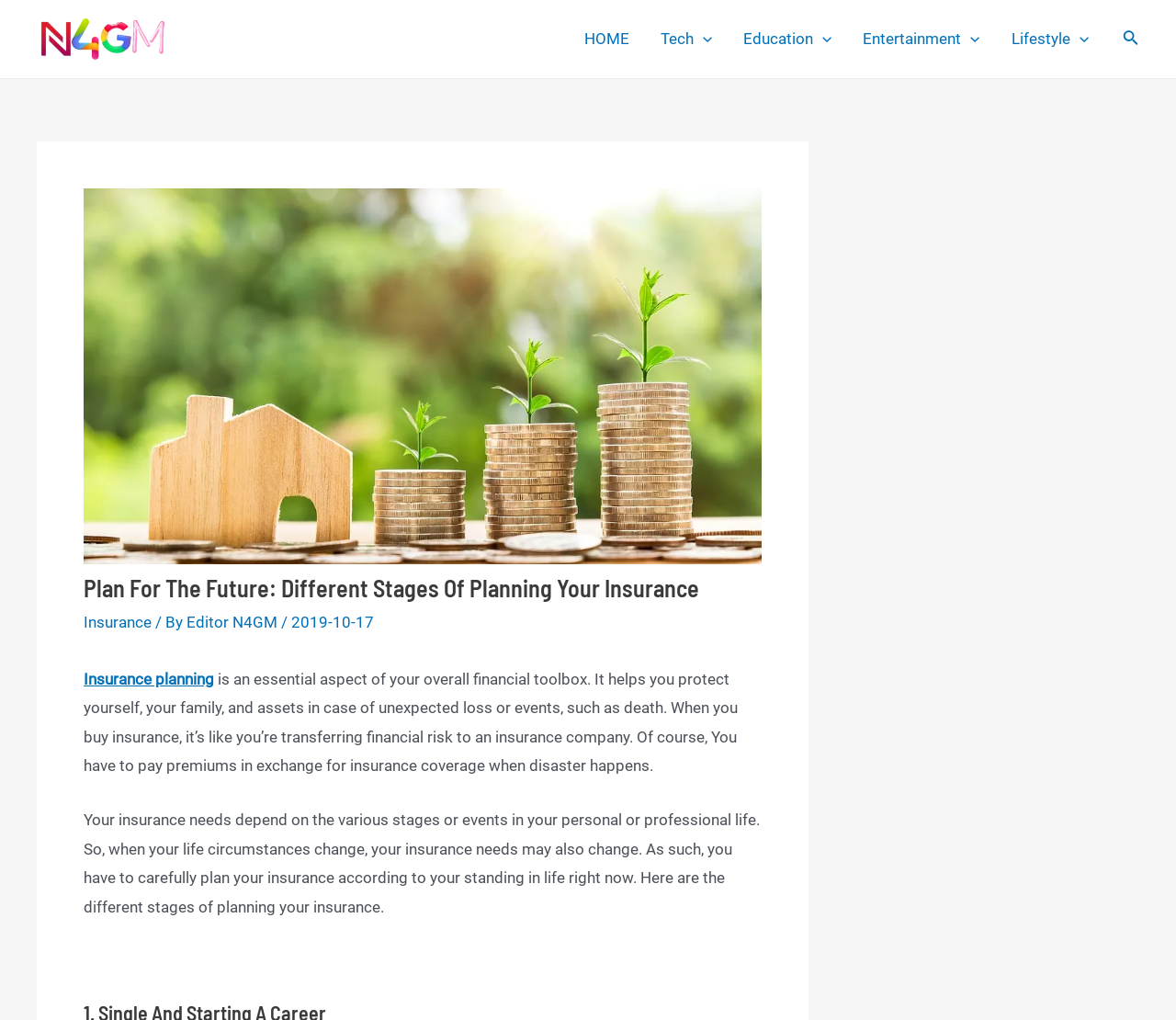Based on the element description Entertainment, identify the bounding box of the UI element in the given webpage screenshot. The coordinates should be in the format (top-left x, top-left y, bottom-right x, bottom-right y) and must be between 0 and 1.

[0.721, 0.016, 0.847, 0.061]